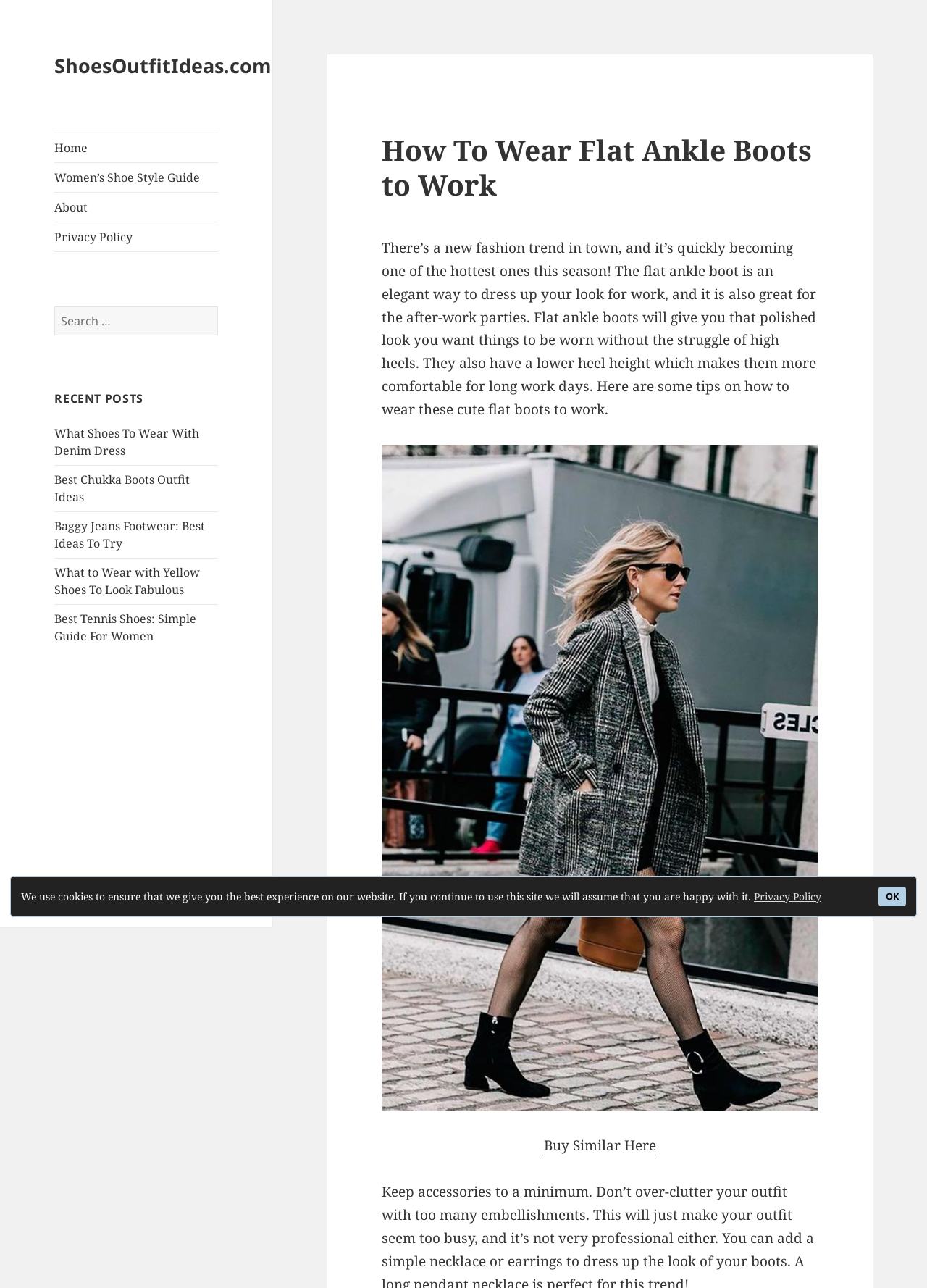What is the benefit of flat ankle boots?
Make sure to answer the question with a detailed and comprehensive explanation.

The webpage mentions that flat ankle boots have a lower heel height, which makes them more comfortable for long work days, making them a practical choice for work attire.